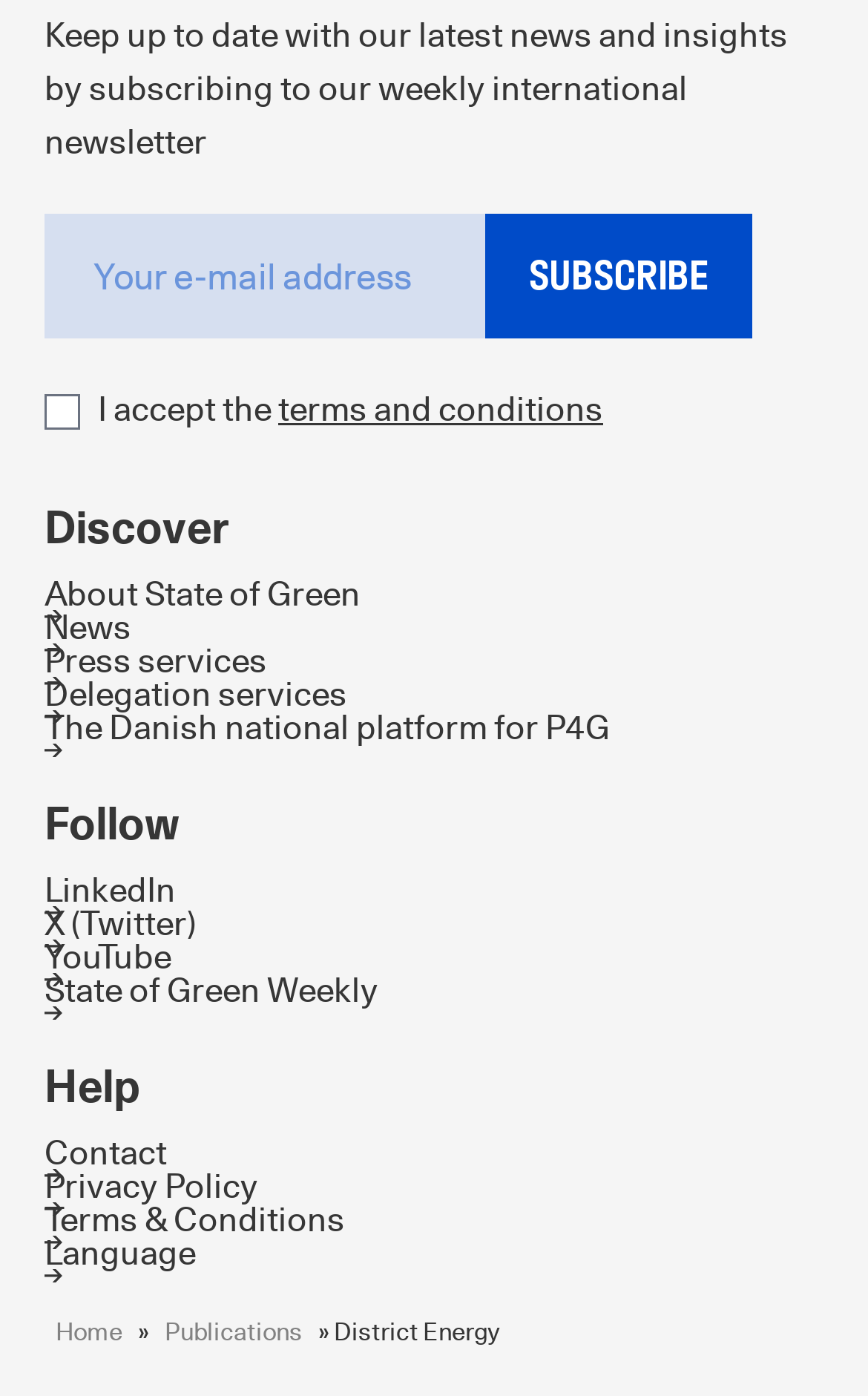What is the purpose of the 'State of Green Weekly' link?
Look at the image and answer the question using a single word or phrase.

Subscribe to weekly newsletter